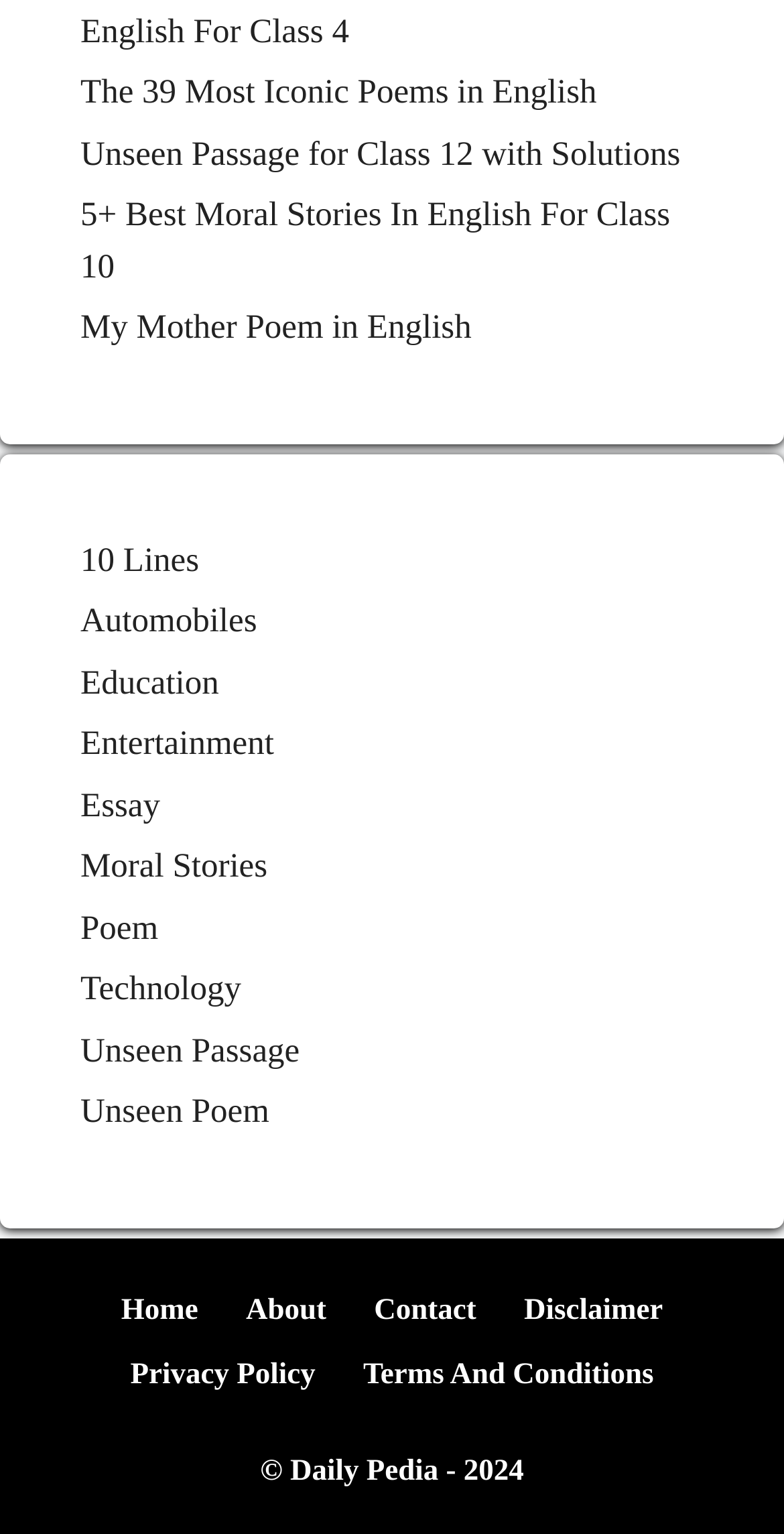How many links are listed under the top section of the webpage?
Provide an in-depth and detailed explanation in response to the question.

By examining the top section of the webpage, I count 4 links, which are 'The 39 Most Iconic Poems in English', 'Unseen Passage for Class 12 with Solutions', '5+ Best Moral Stories In English For Class 10', and 'My Mother Poem in English'.